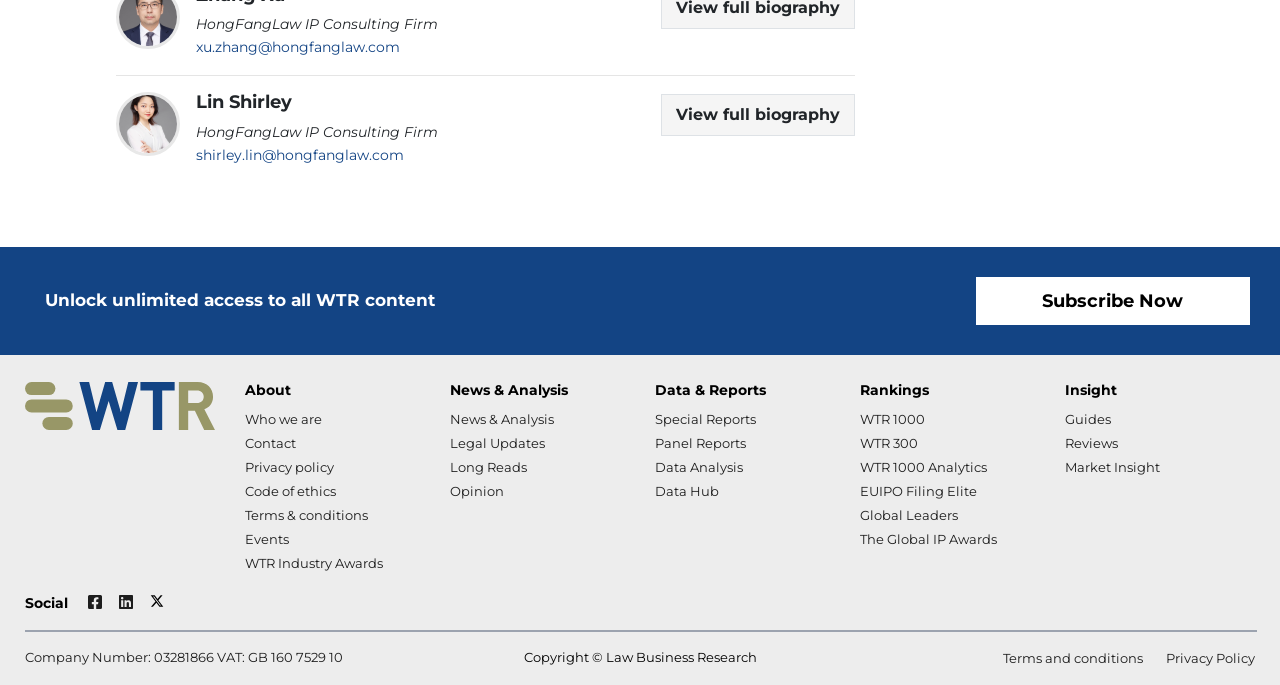From the screenshot, find the bounding box of the UI element matching this description: "Events". Supply the bounding box coordinates in the form [left, top, right, bottom], each a float between 0 and 1.

[0.191, 0.775, 0.226, 0.798]